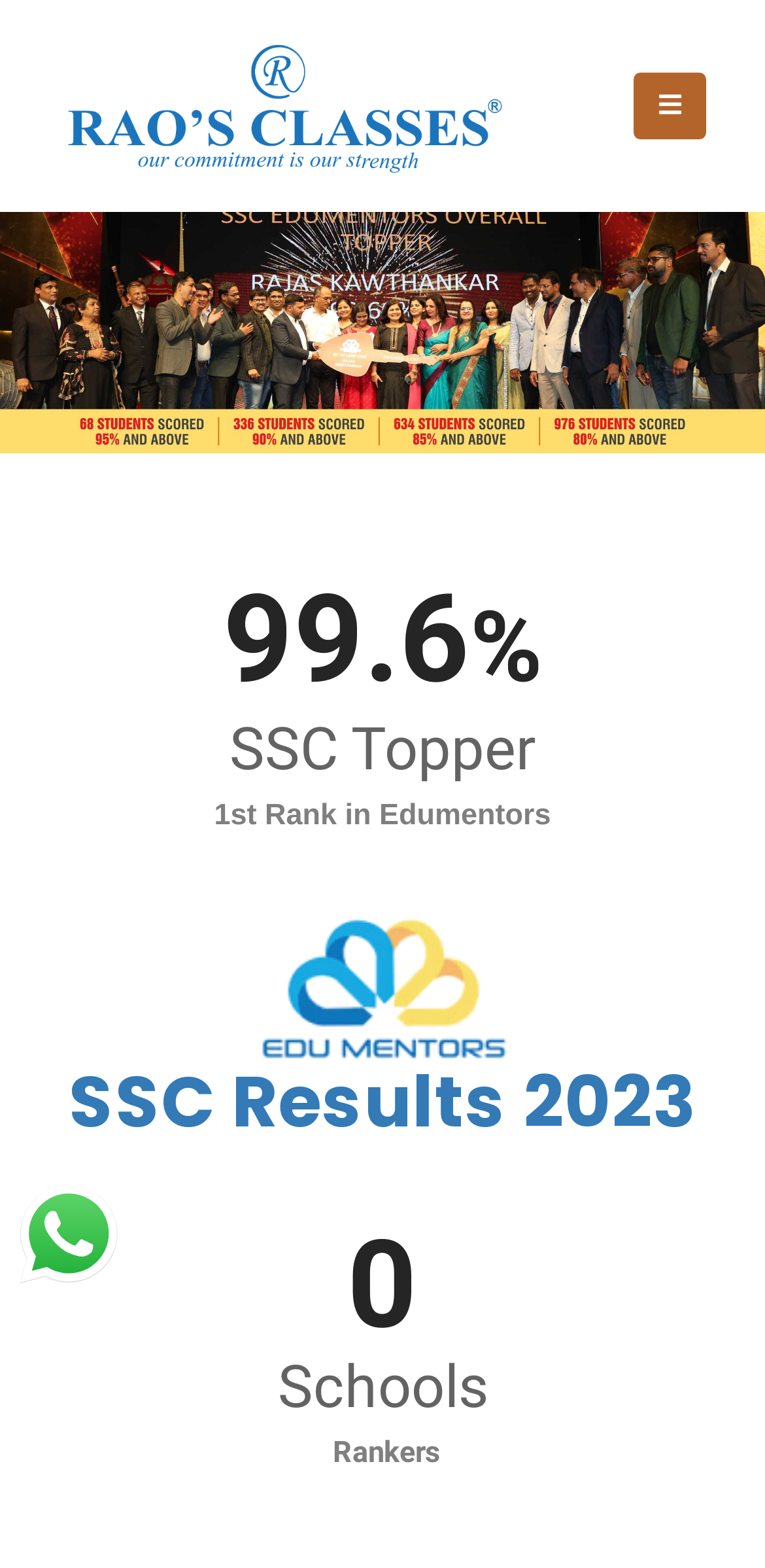Answer the following inquiry with a single word or phrase:
What is the percentage of SSC Topper?

99.6%